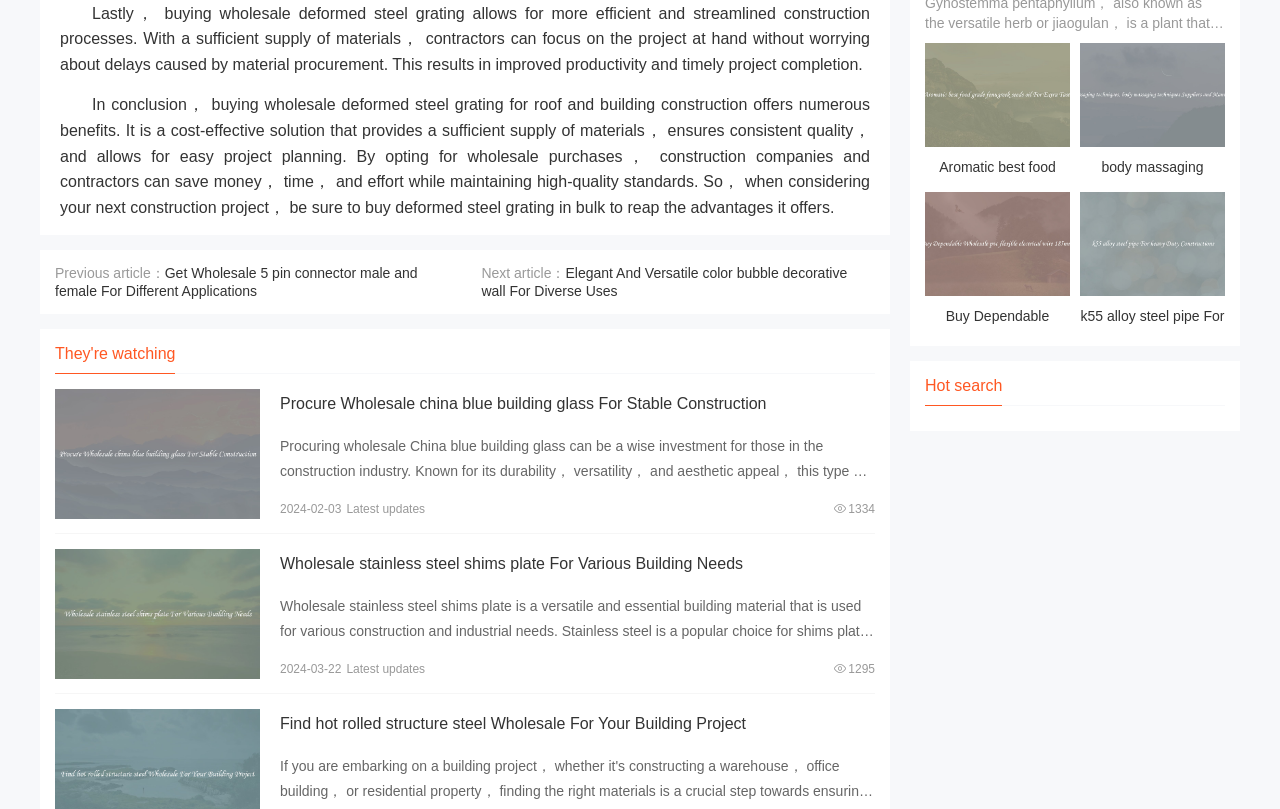Determine the bounding box coordinates for the area you should click to complete the following instruction: "Explore wholesale china blue building glass for construction".

[0.219, 0.489, 0.599, 0.51]